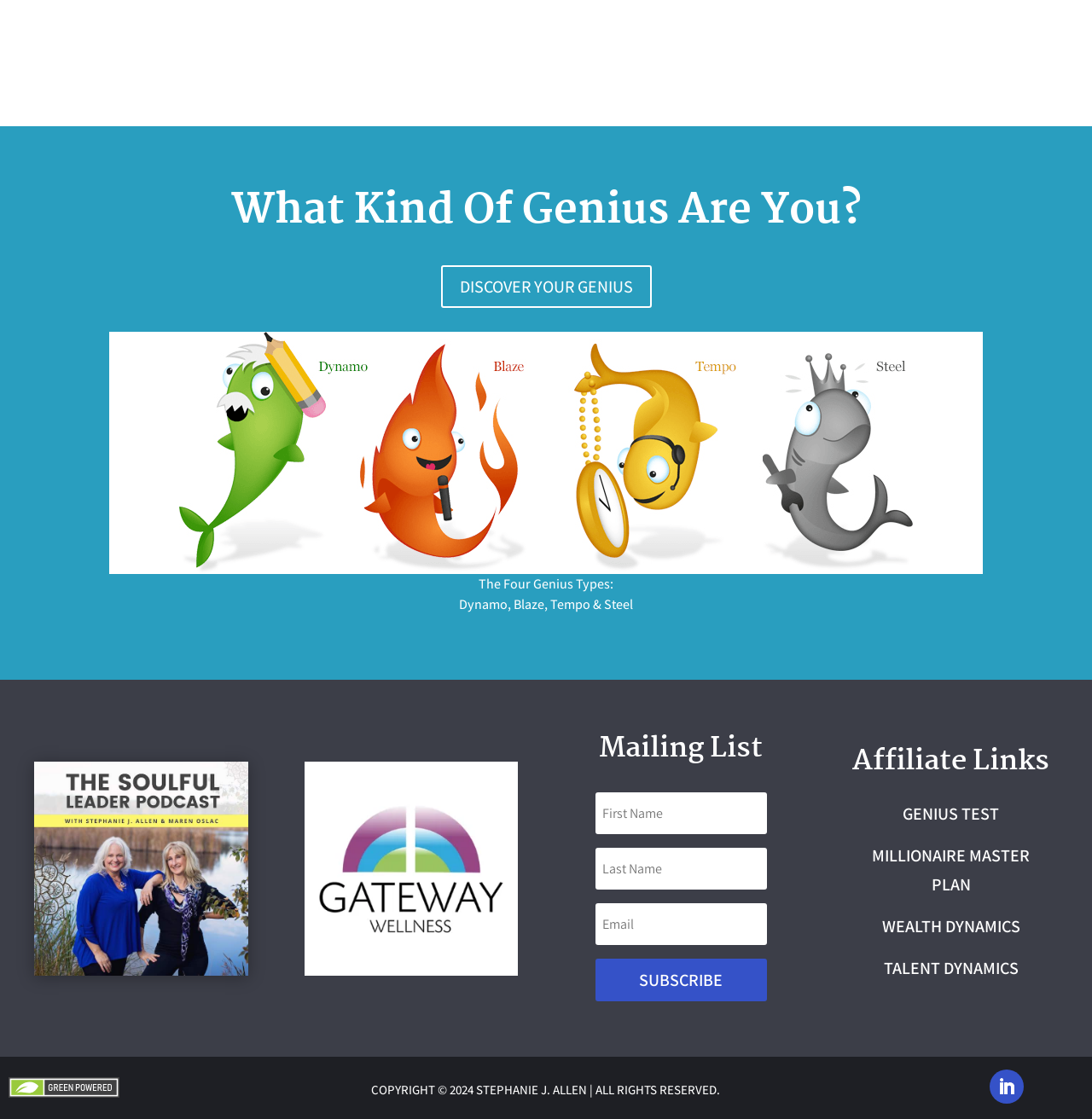Pinpoint the bounding box coordinates of the element you need to click to execute the following instruction: "Discover your genius type". The bounding box should be represented by four float numbers between 0 and 1, in the format [left, top, right, bottom].

[0.404, 0.237, 0.596, 0.275]